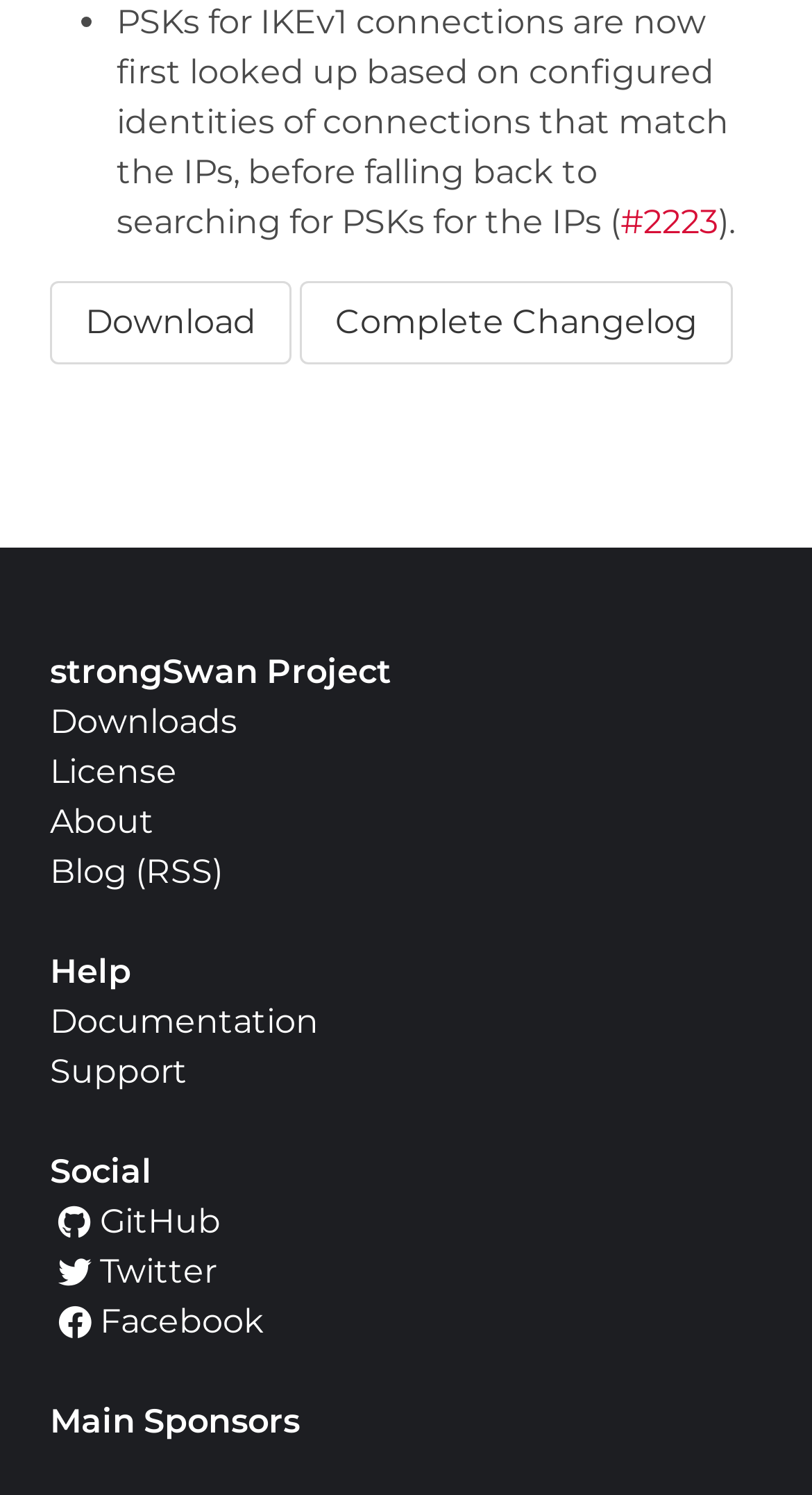Determine the bounding box coordinates of the clickable area required to perform the following instruction: "Visit the GitHub page". The coordinates should be represented as four float numbers between 0 and 1: [left, top, right, bottom].

[0.062, 0.803, 0.272, 0.829]